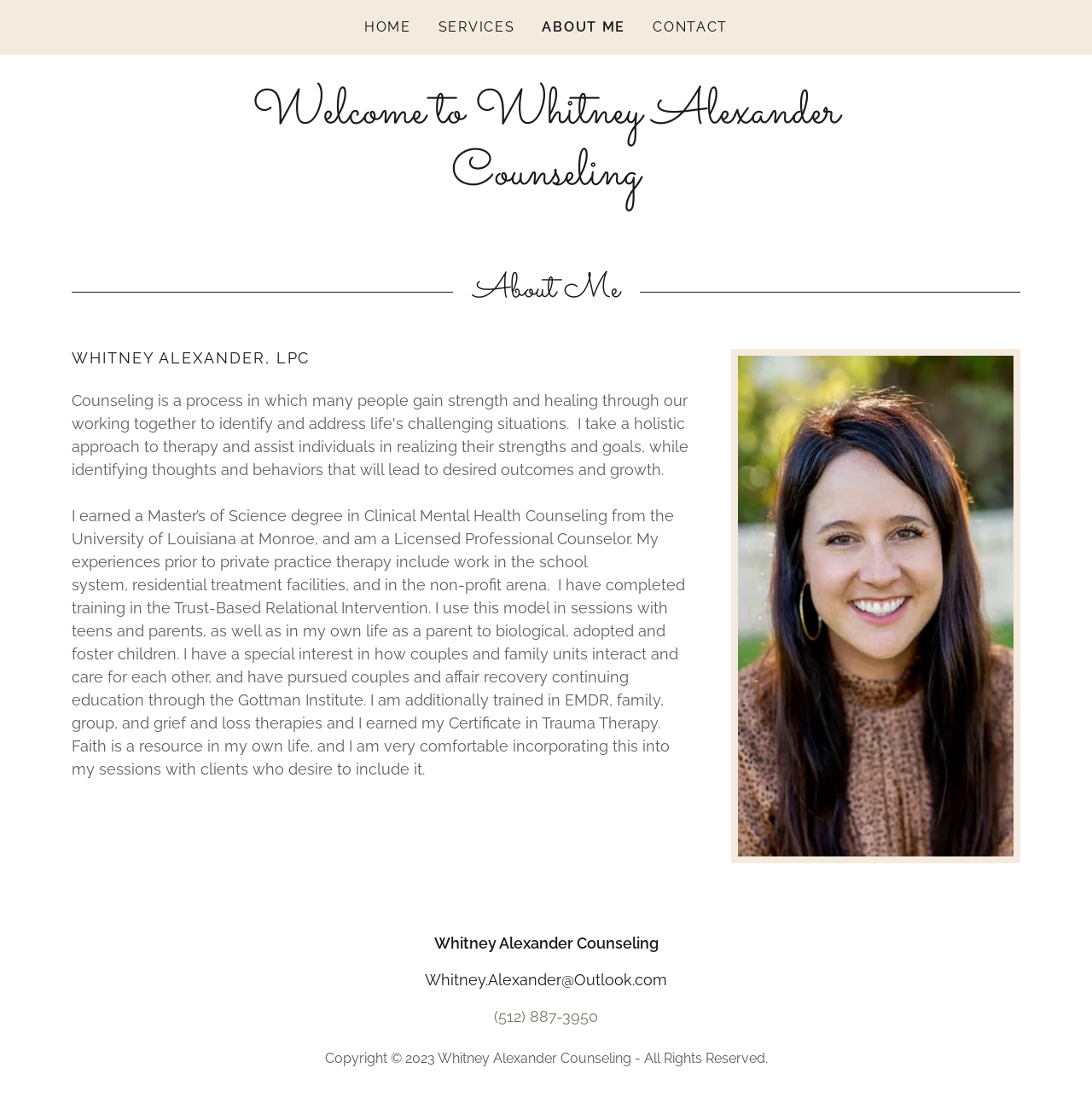What is the phone number of Whitney Alexander Counseling?
Using the image, elaborate on the answer with as much detail as possible.

I found this information in the link element with bounding box coordinates [0.452, 0.913, 0.548, 0.929].